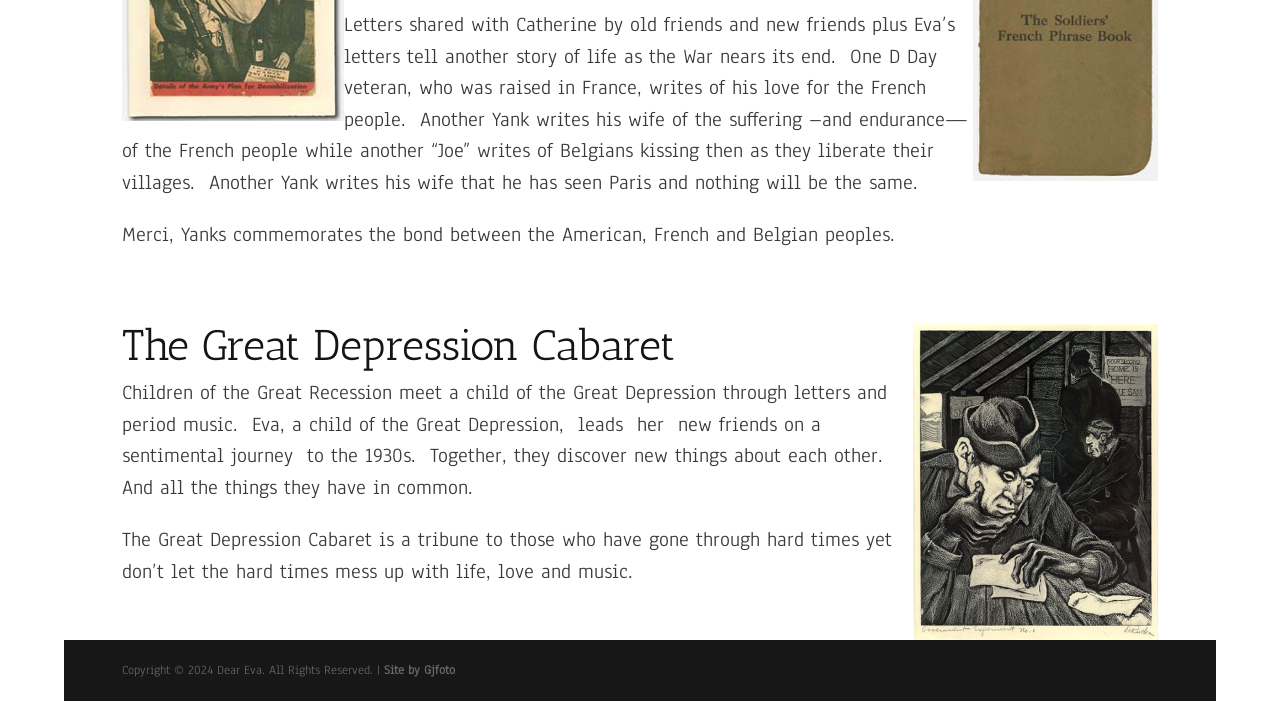Please answer the following question using a single word or phrase: 
What is the theme of the story in 'Merci, Yanks'?

War